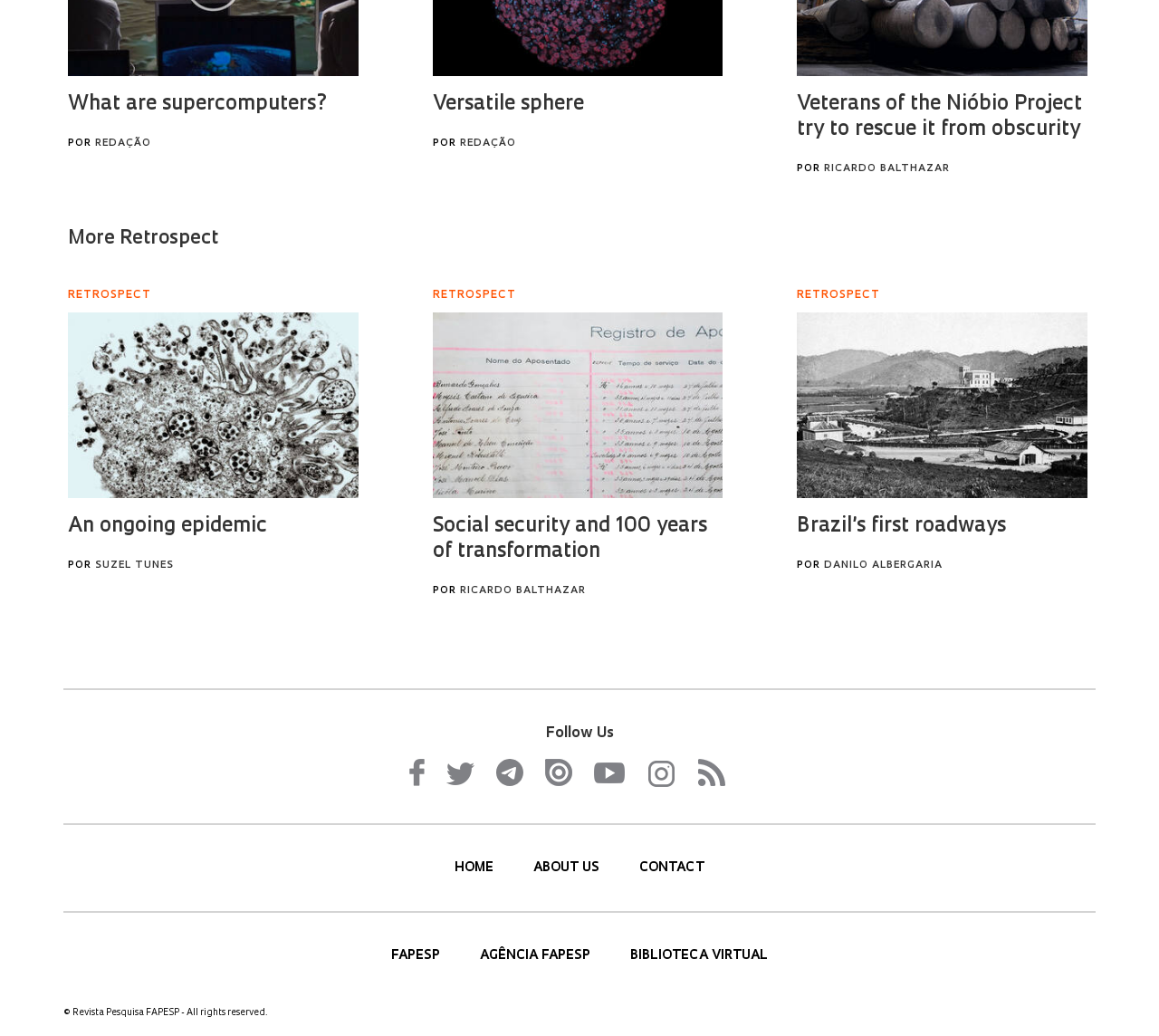Determine the bounding box coordinates in the format (top-left x, top-left y, bottom-right x, bottom-right y). Ensure all values are floating point numbers between 0 and 1. Identify the bounding box of the UI element described by: Biblioteca Virtual

[0.544, 0.916, 0.662, 0.929]